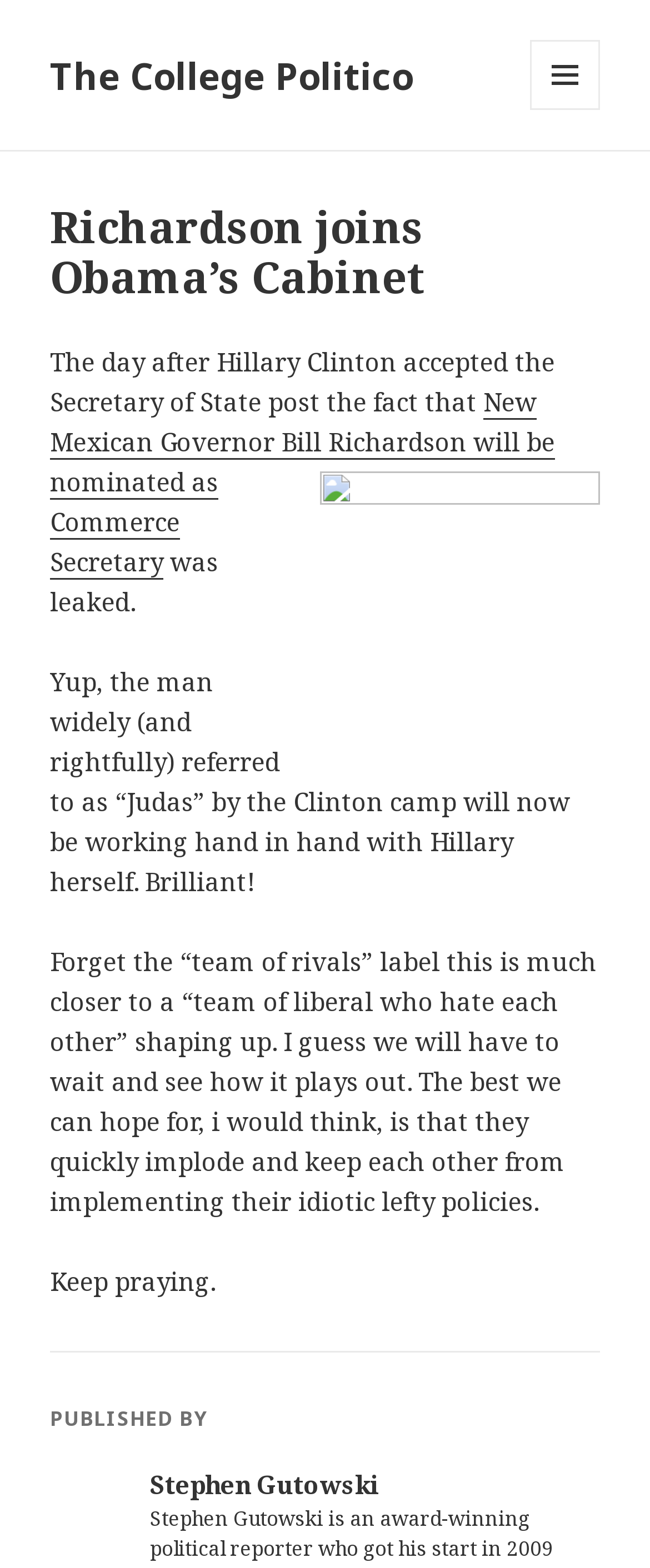Reply to the question with a single word or phrase:
What is the relationship between Hillary Clinton and Bill Richardson?

Colleagues